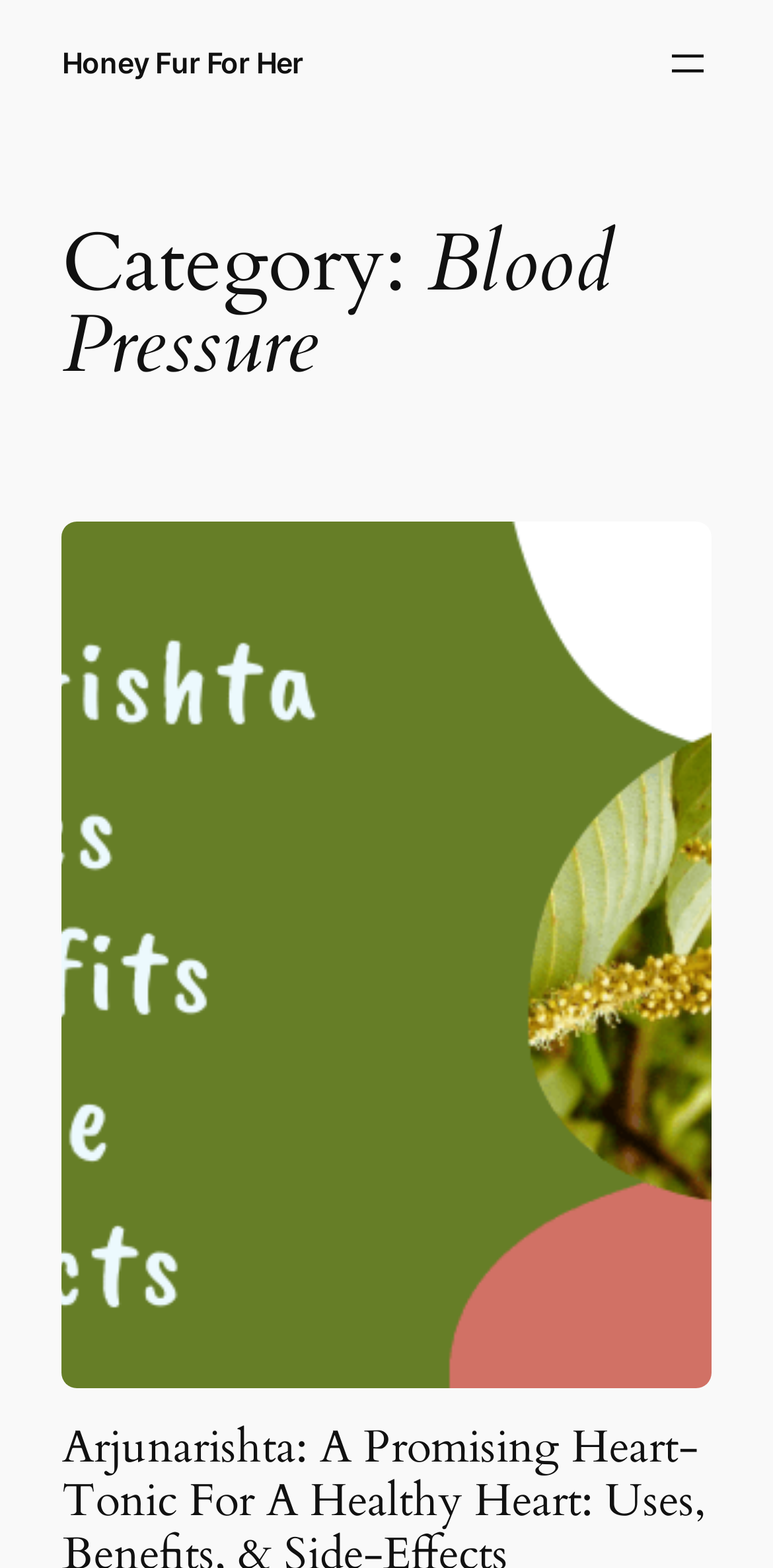Please determine the bounding box of the UI element that matches this description: aria-label="Open menu". The coordinates should be given as (top-left x, top-left y, bottom-right x, bottom-right y), with all values between 0 and 1.

[0.858, 0.025, 0.92, 0.056]